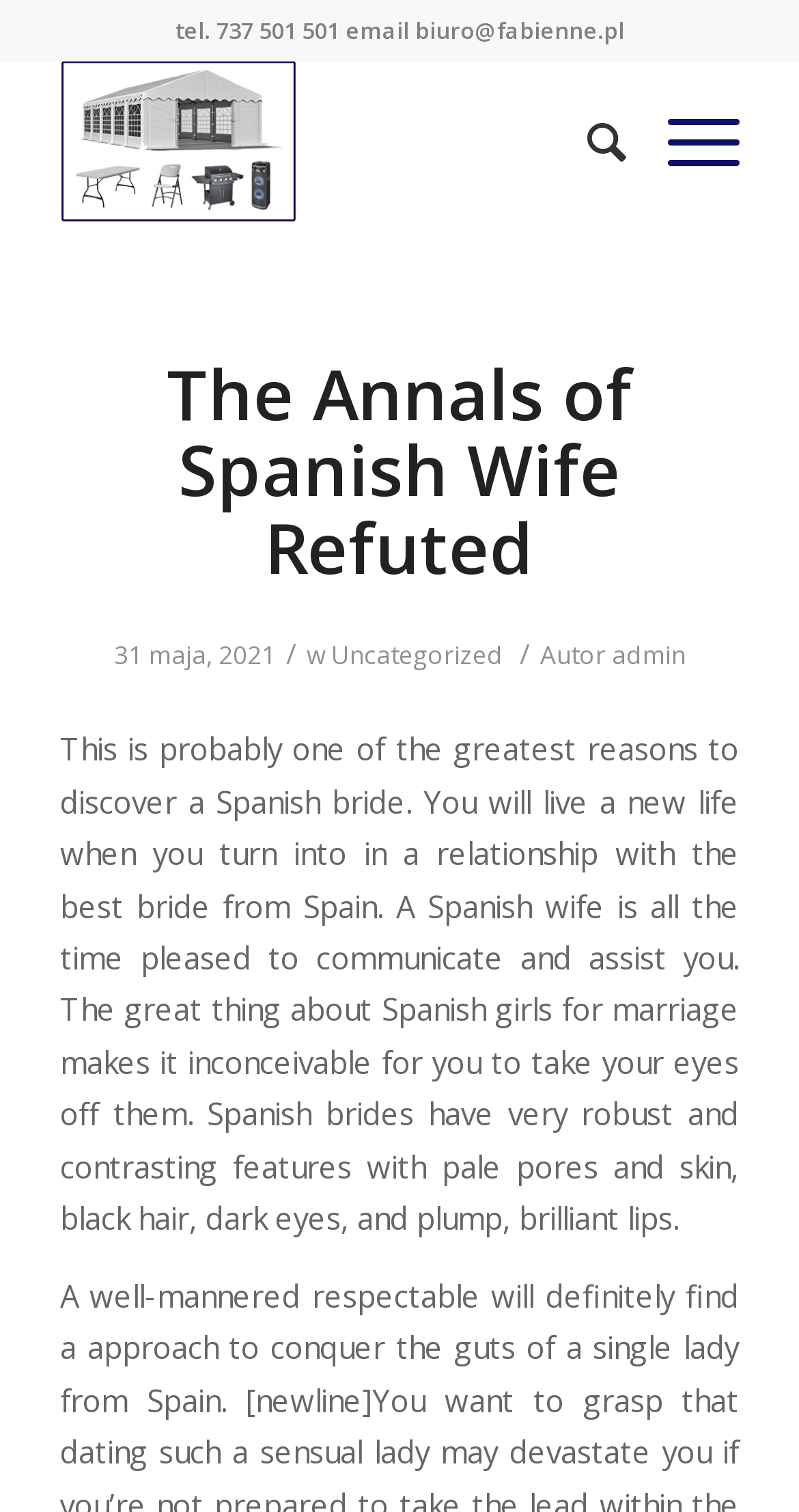Can you identify and provide the main heading of the webpage?

The Annals of Spanish Wife Refuted